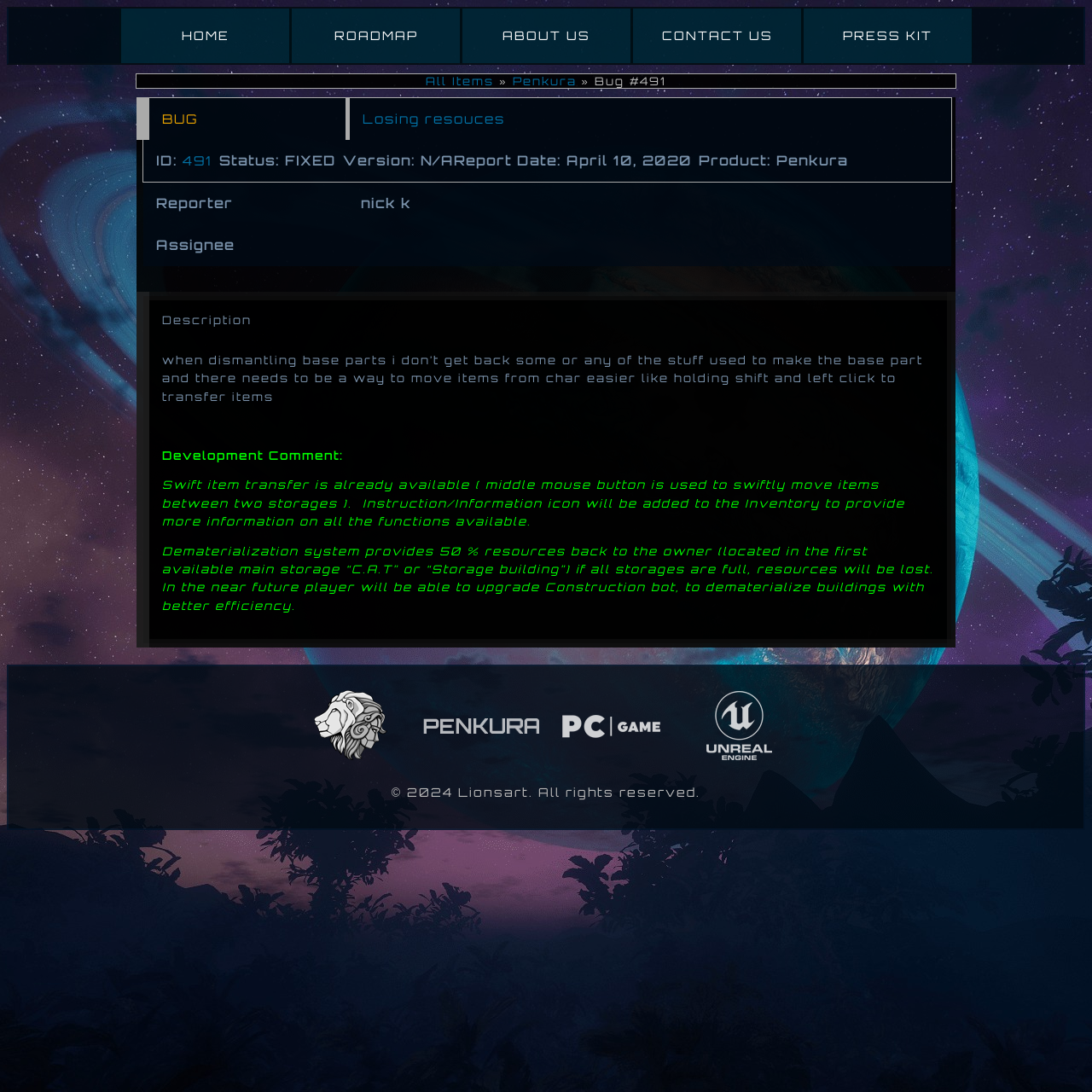How many images are there in the content info section?
Answer briefly with a single word or phrase based on the image.

4